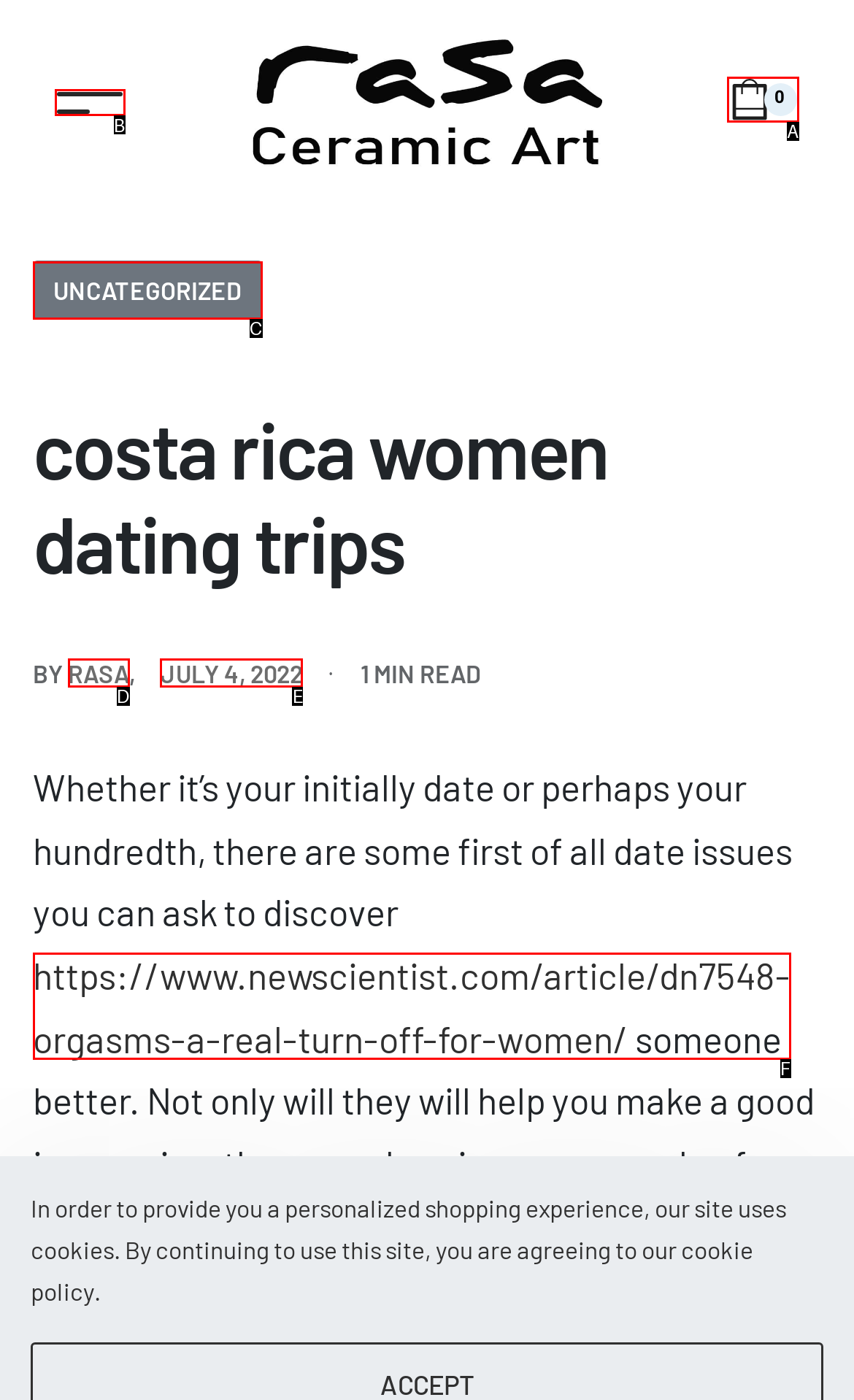Based on the given description: July 4, 2022, identify the correct option and provide the corresponding letter from the given choices directly.

E